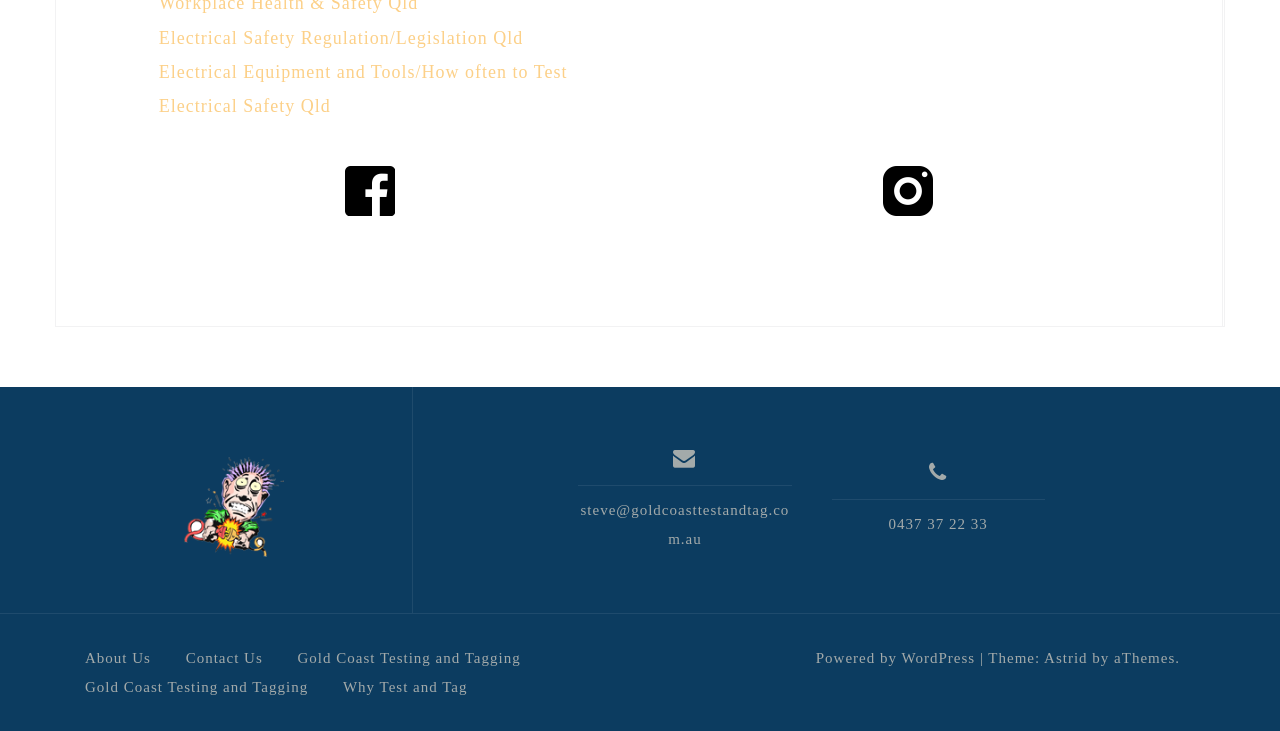Find the bounding box coordinates for the element that must be clicked to complete the instruction: "Contact 'steve@goldcoasttestandtag.com.au'". The coordinates should be four float numbers between 0 and 1, indicated as [left, top, right, bottom].

[0.454, 0.687, 0.617, 0.748]